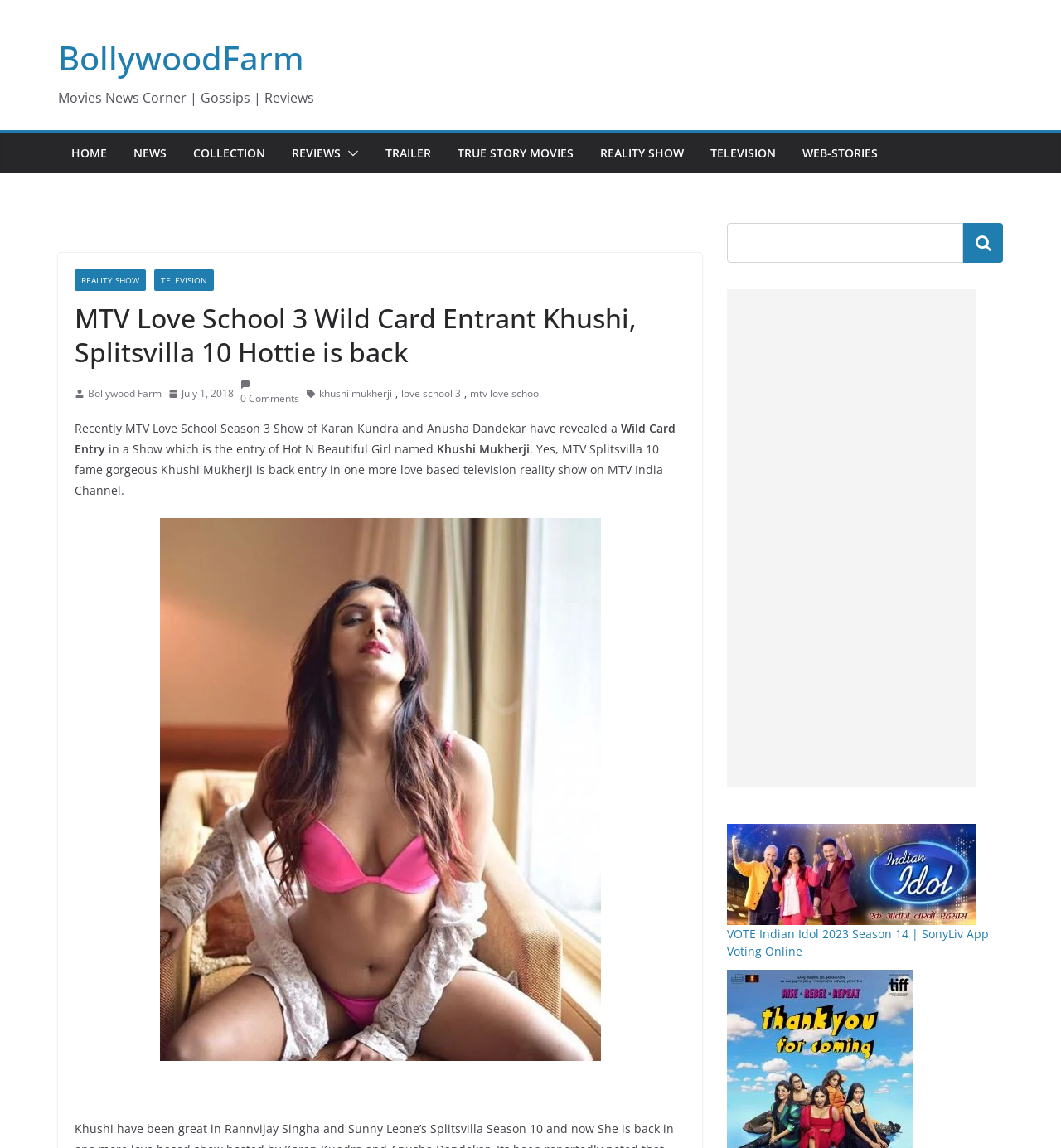Please locate the bounding box coordinates of the element that should be clicked to achieve the given instruction: "Vote for Indian Idol 2023 Season 14".

[0.685, 0.807, 0.932, 0.836]